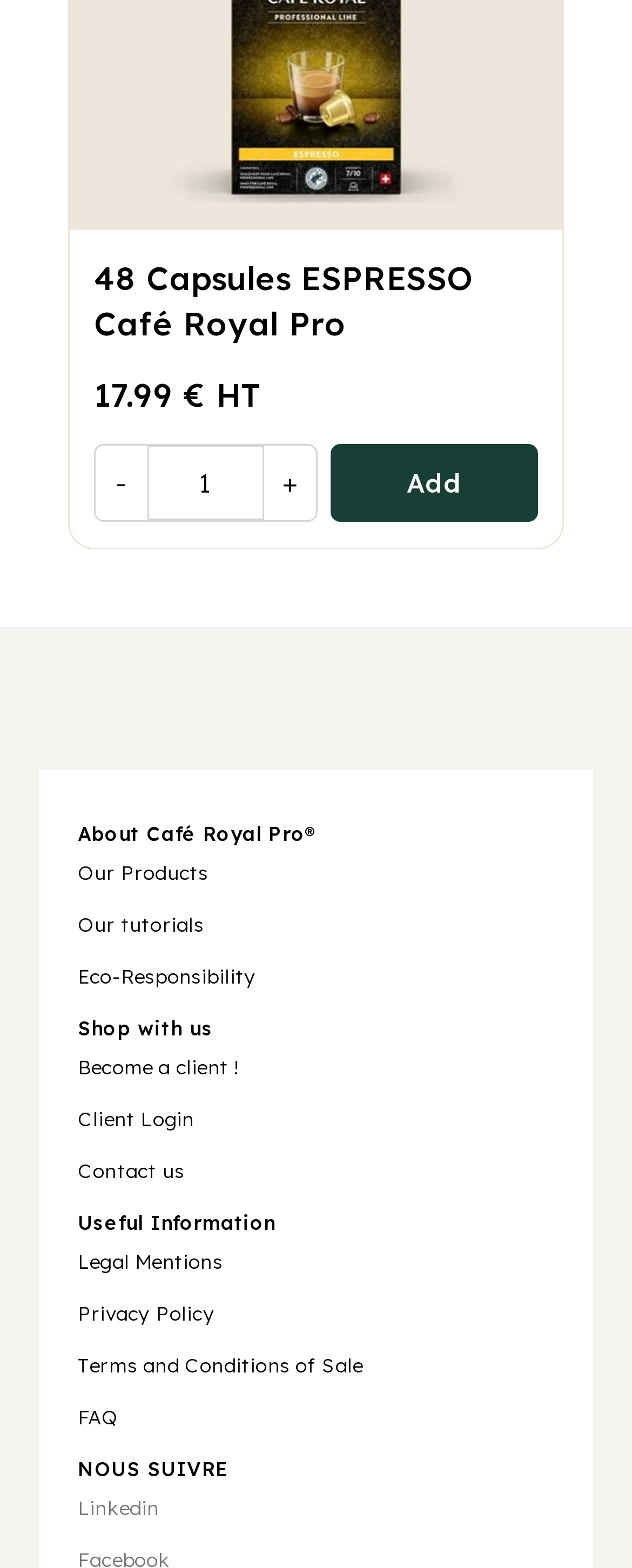What is the name of the company?
Relying on the image, give a concise answer in one word or a brief phrase.

Café Royal Pro